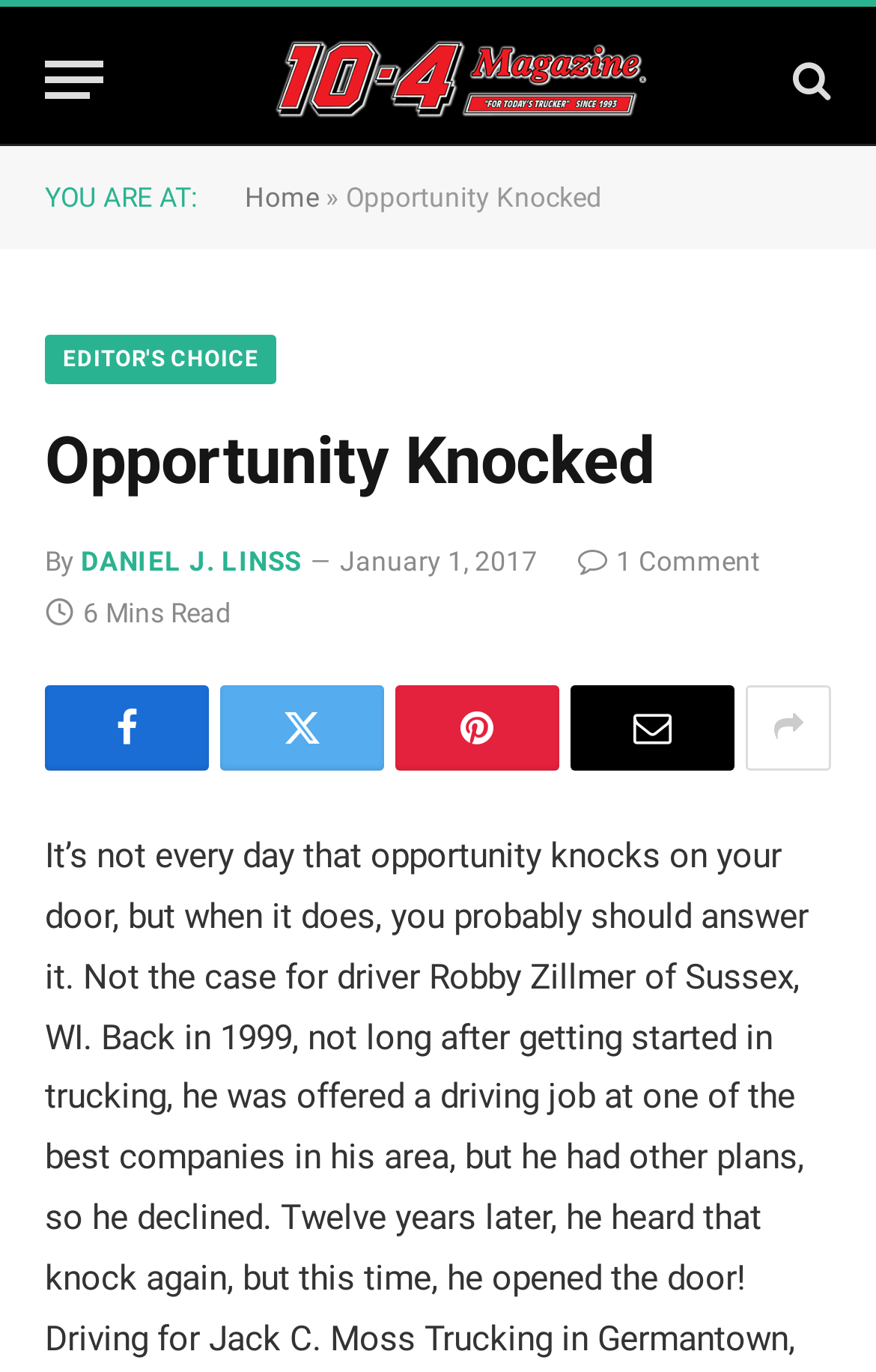Provide the bounding box coordinates for the UI element that is described by this text: "Twitter". The coordinates should be in the form of four float numbers between 0 and 1: [left, top, right, bottom].

[0.251, 0.499, 0.438, 0.562]